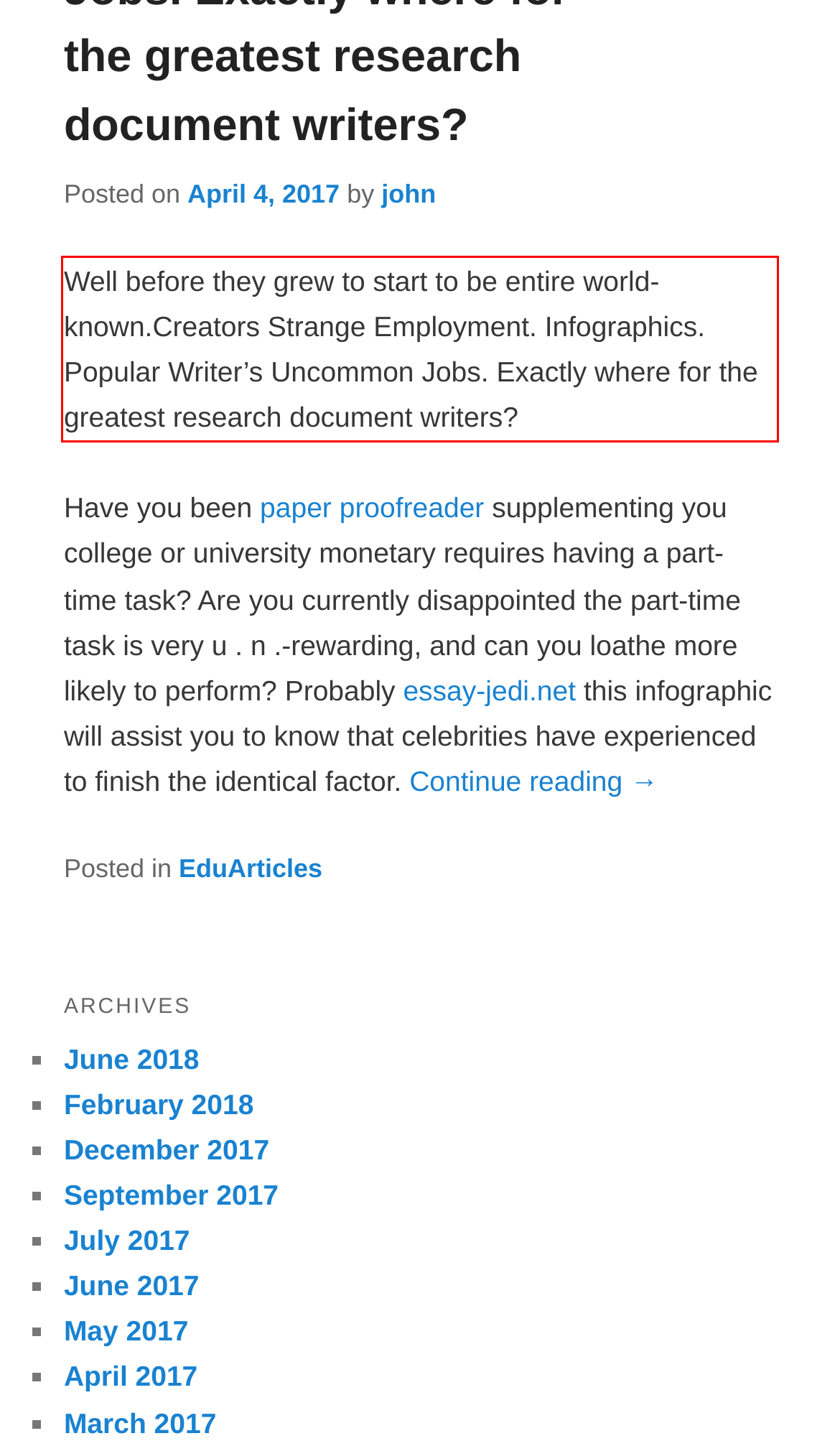Observe the screenshot of the webpage that includes a red rectangle bounding box. Conduct OCR on the content inside this red bounding box and generate the text.

Well before they grew to start to be entire world-known.Creators Strange Employment. Infographics. Popular Writer’s Uncommon Jobs. Exactly where for the greatest research document writers?